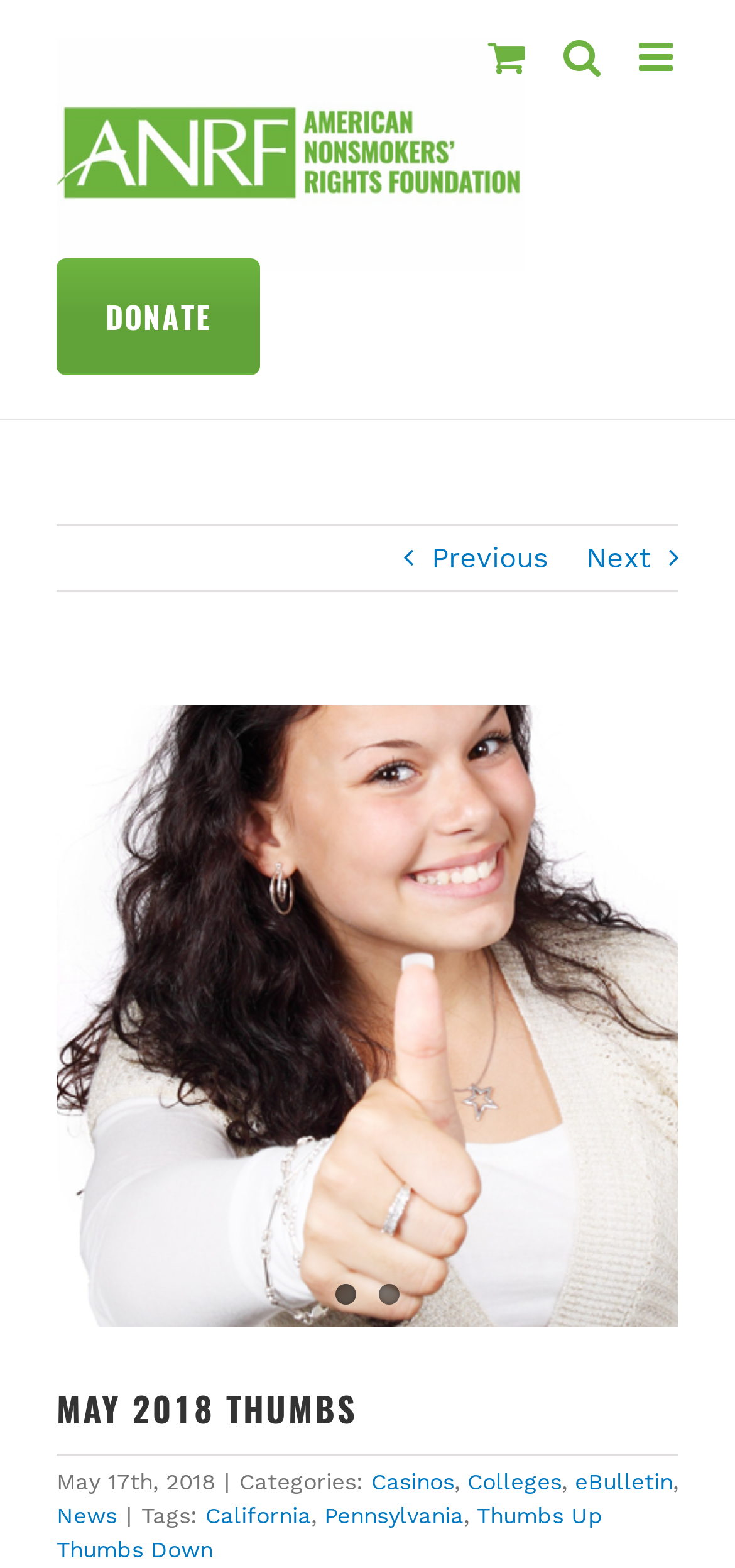Show the bounding box coordinates of the element that should be clicked to complete the task: "View the Thumbs Up and Down image".

[0.077, 0.45, 0.923, 0.574]